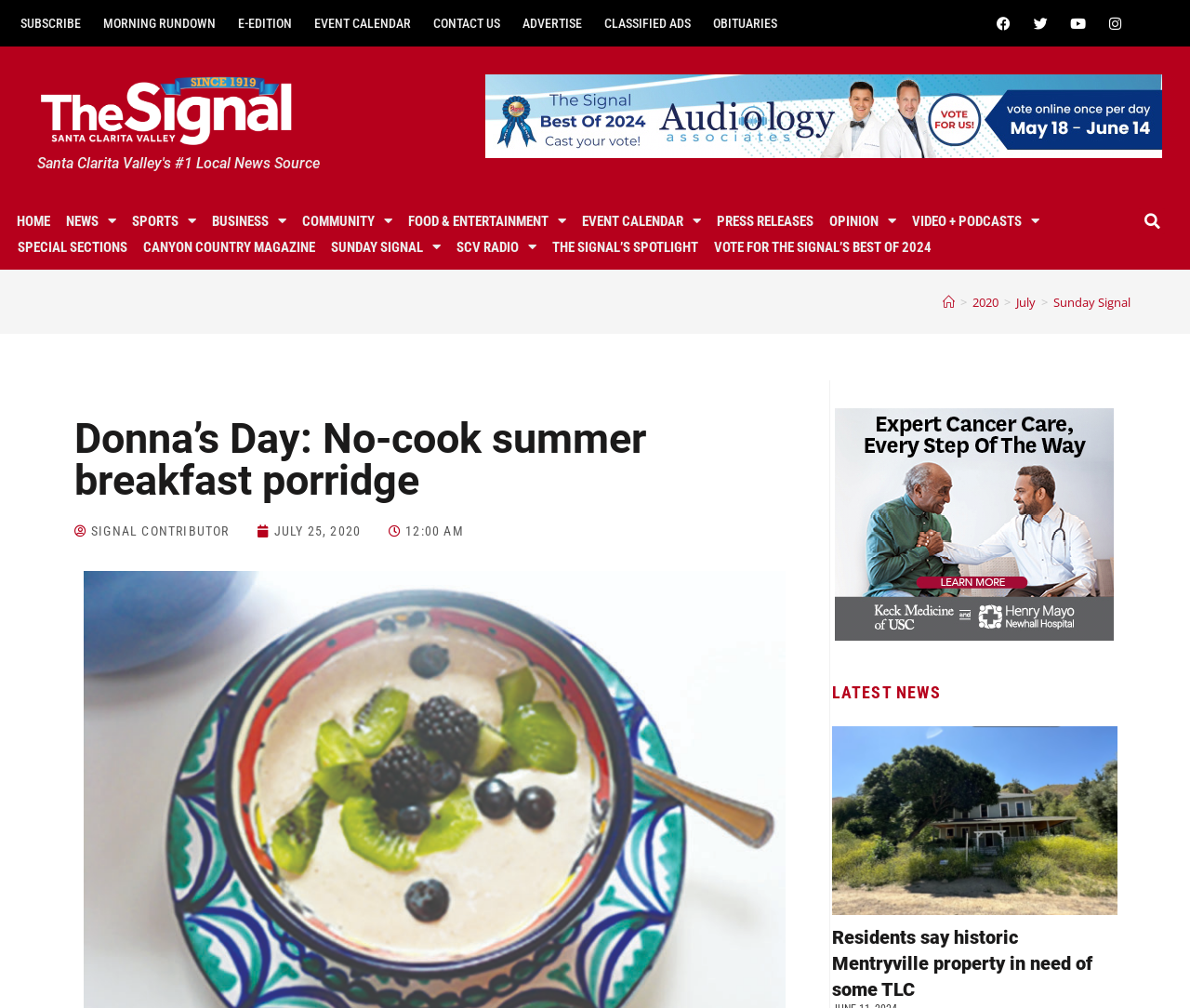Show the bounding box coordinates for the HTML element described as: "Contact Us".

[0.355, 0.012, 0.43, 0.034]